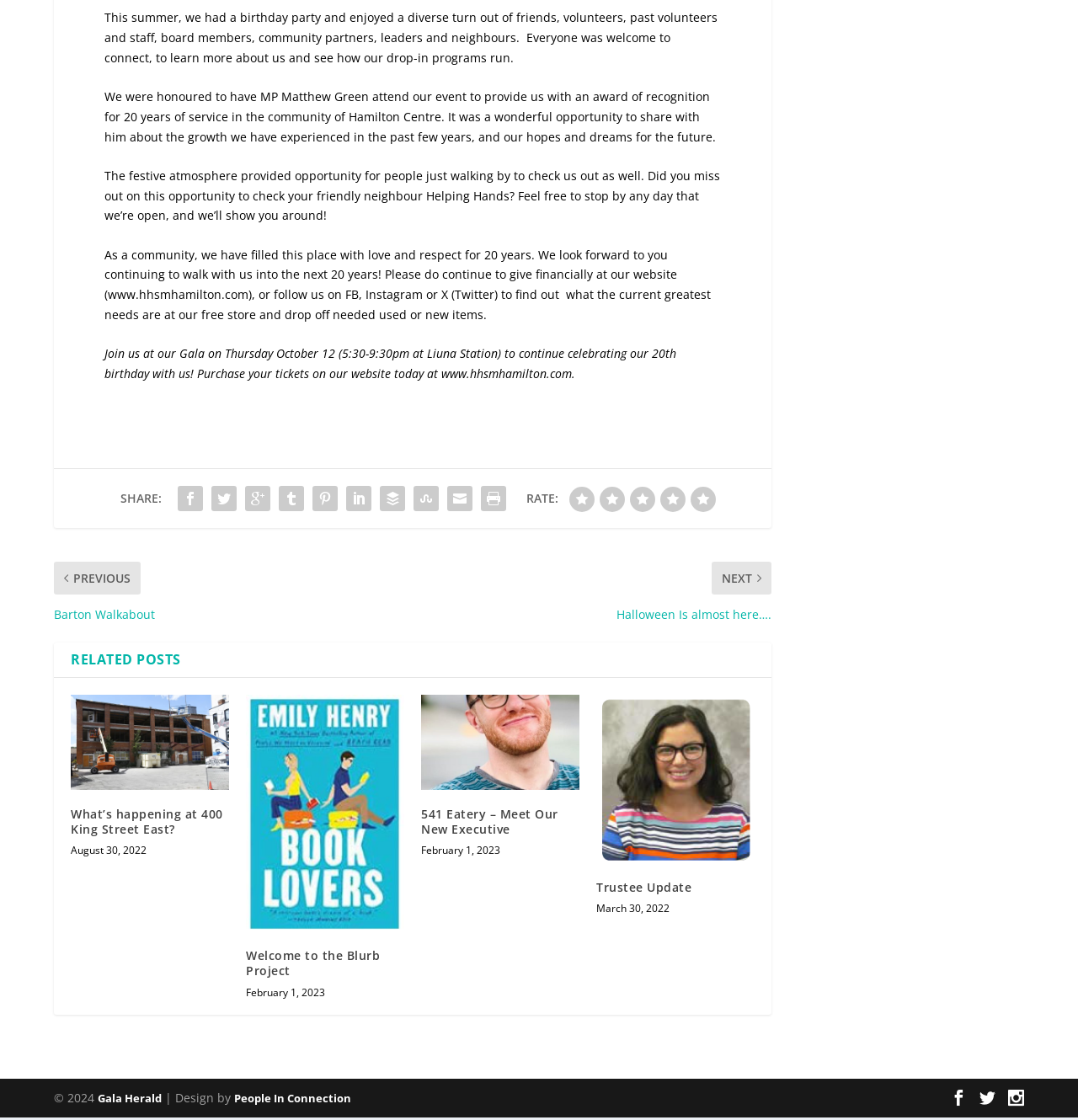Observe the image and answer the following question in detail: What is the name of the organization celebrating its 20th birthday?

The text 'As a community, we have filled this place with love and respect for 20 years. We look forward to you continuing to walk with us into the next 20 years!' indicates that the organization is celebrating its 20th birthday, and the name of the organization is mentioned as 'Helping Hands' in the first sentence of the webpage.